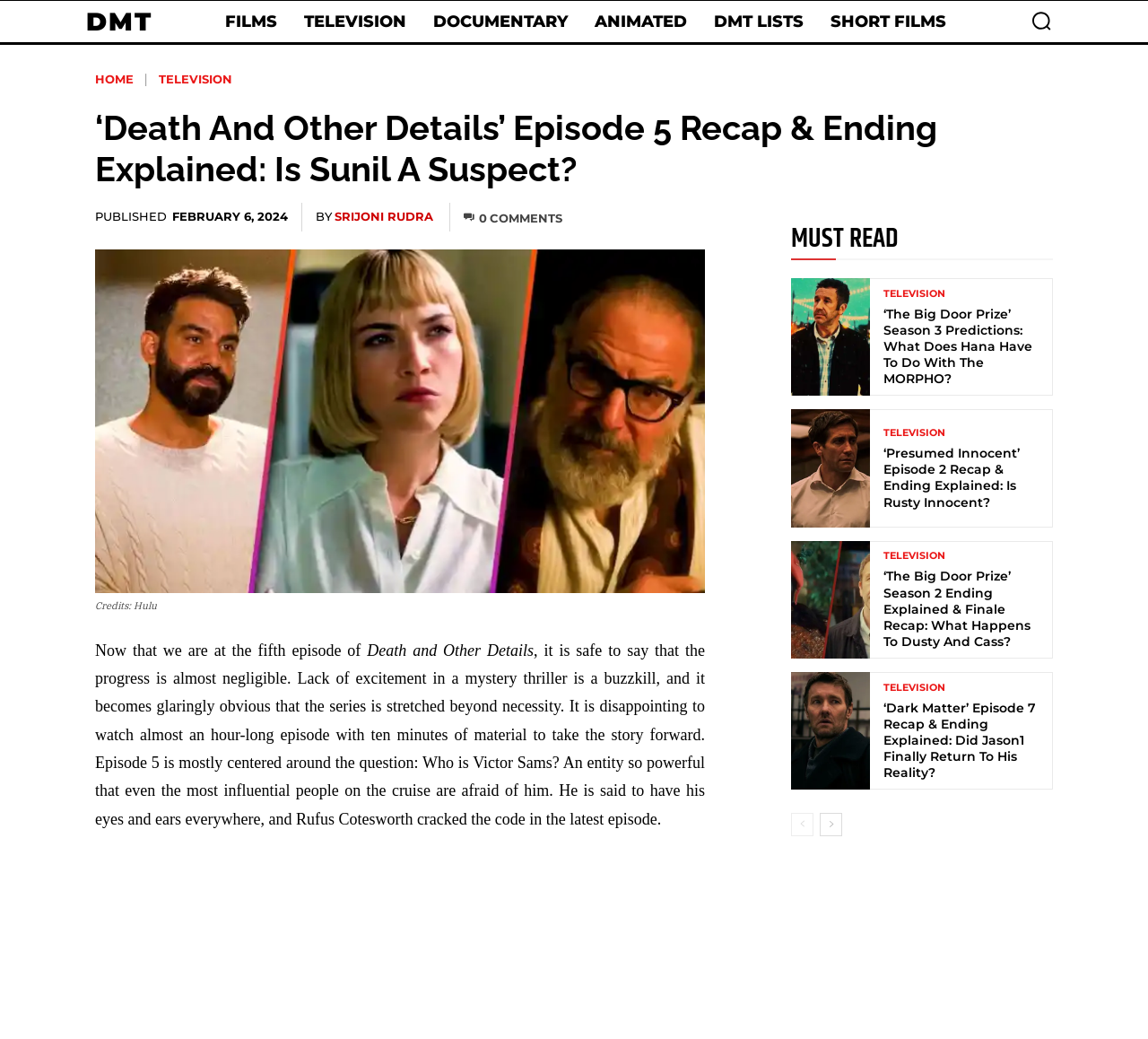Who is the author of the article?
Please provide a single word or phrase as the answer based on the screenshot.

Srijoni Rudra